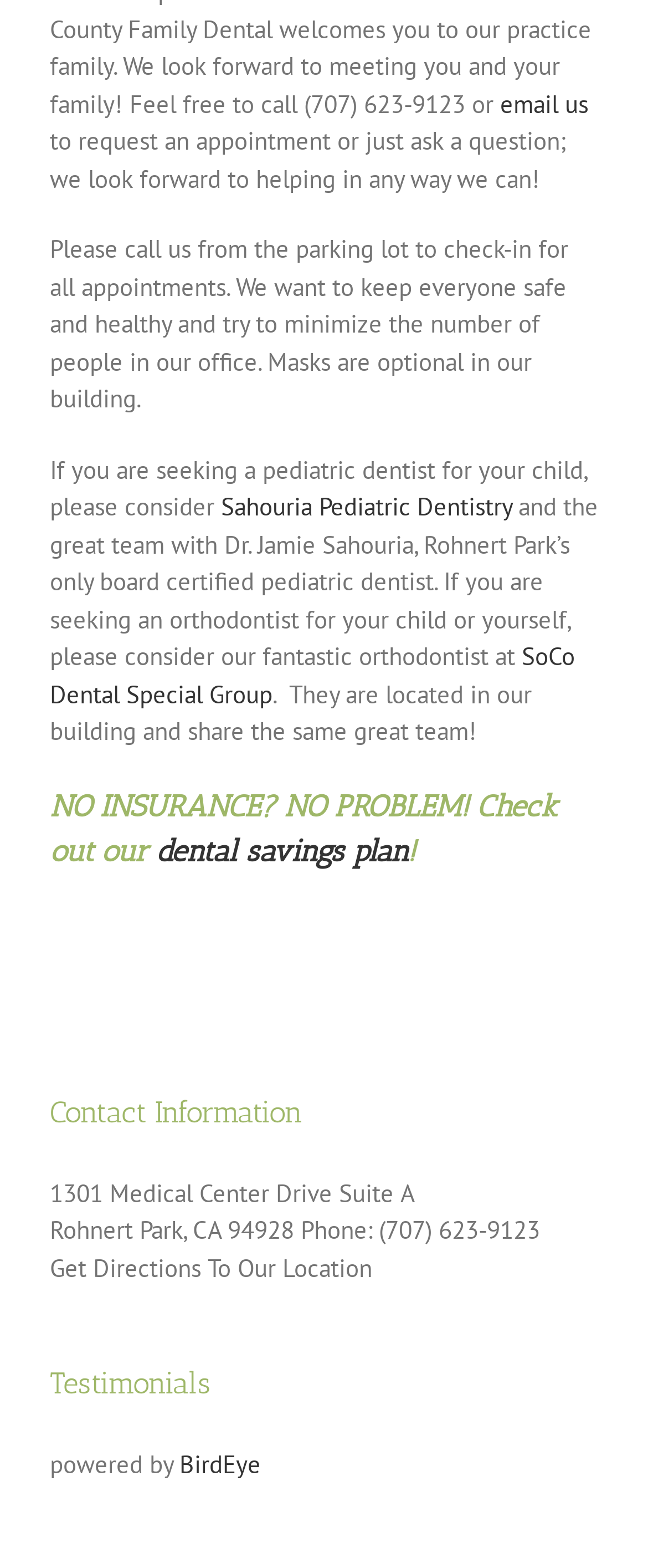What is the name of the pediatric dentist mentioned?
Please answer the question as detailed as possible based on the image.

I found the name of the pediatric dentist by reading the text that mentions 'Dr. Jamie Sahouria, Rohnert Park’s only board certified pediatric dentist'.